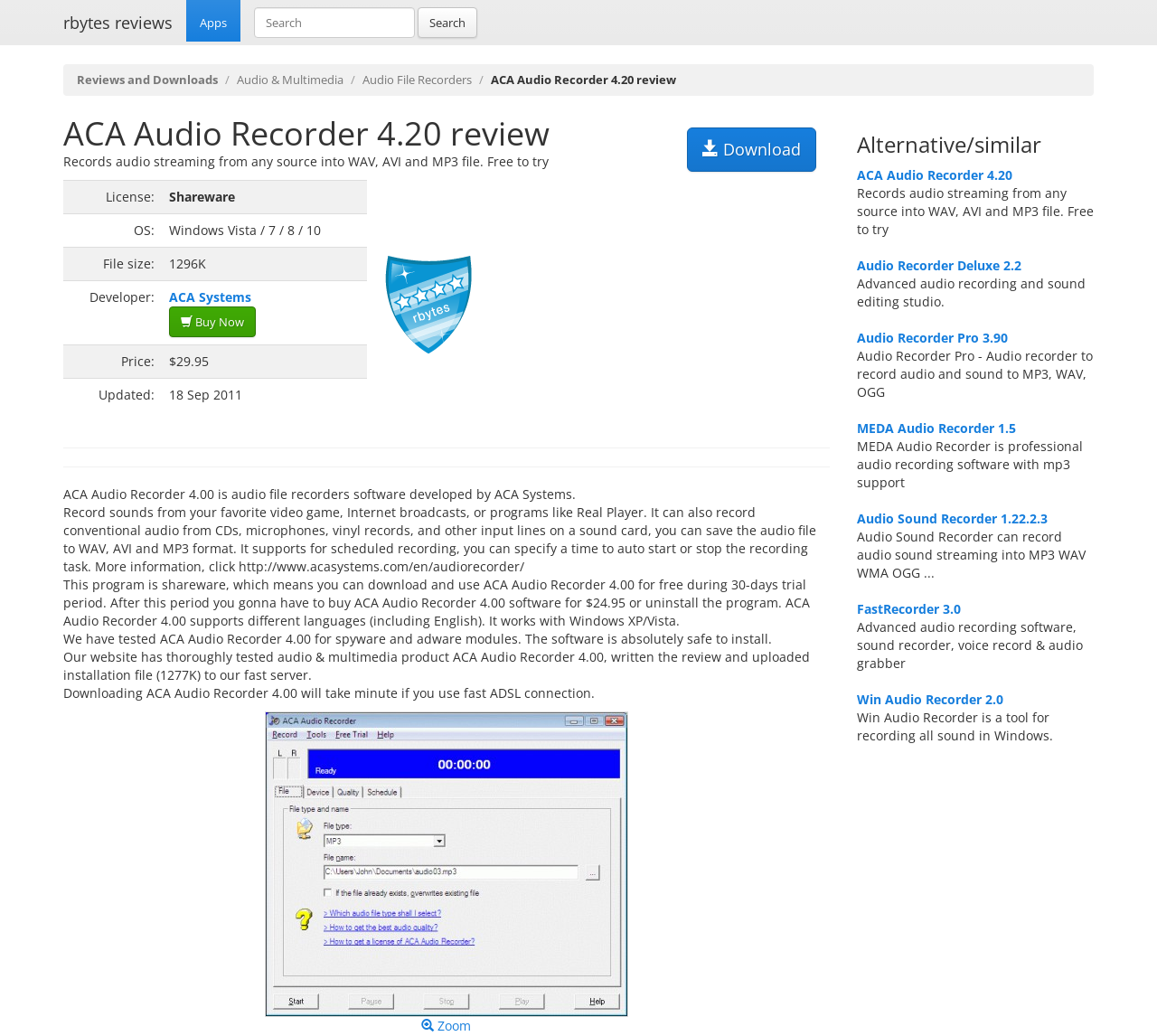Identify the bounding box coordinates of the part that should be clicked to carry out this instruction: "Download ACA Audio Recorder 4.20".

[0.593, 0.123, 0.705, 0.166]